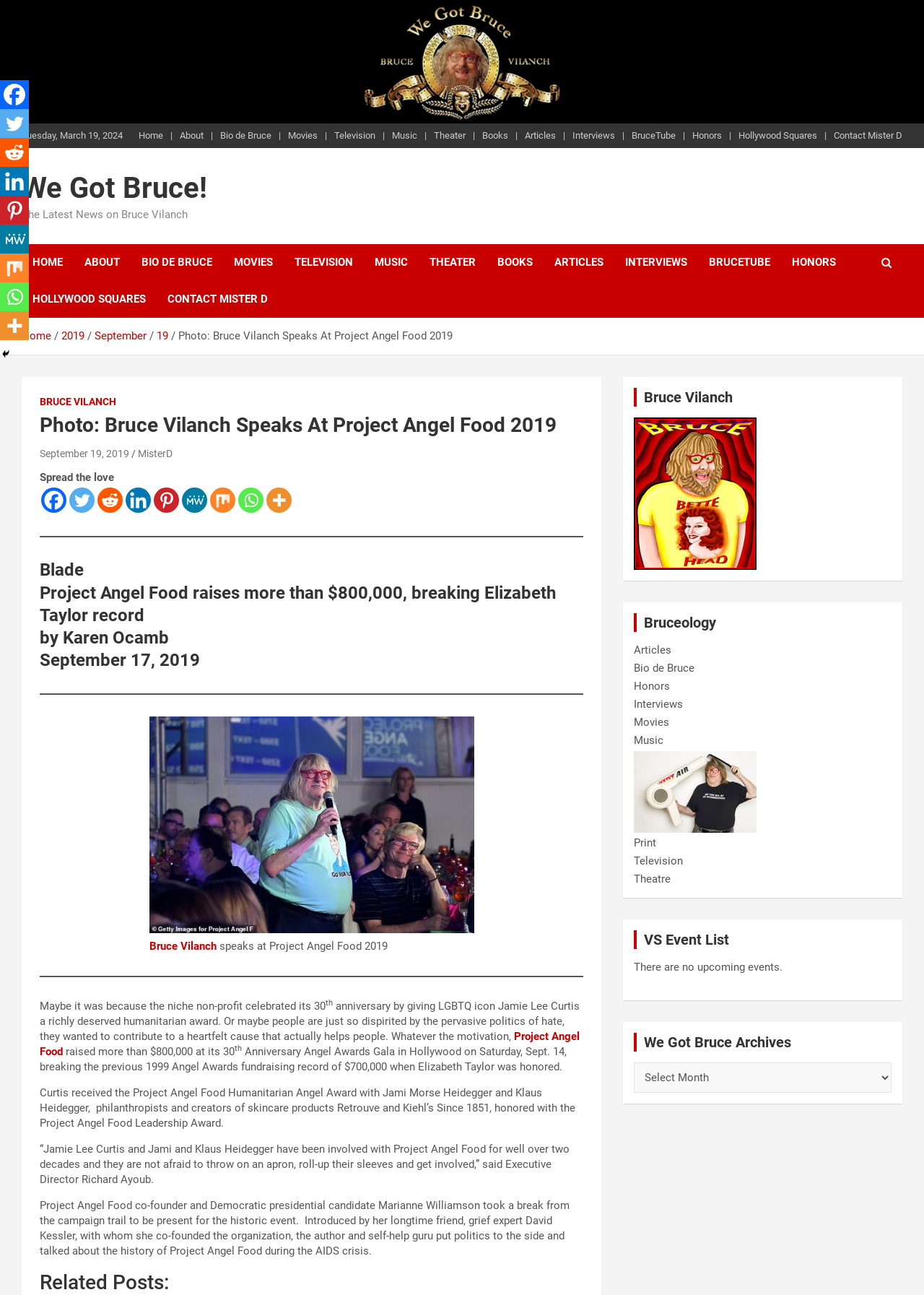What is the amount of money raised by Project Angel Food?
Based on the visual content, answer with a single word or a brief phrase.

$800,000